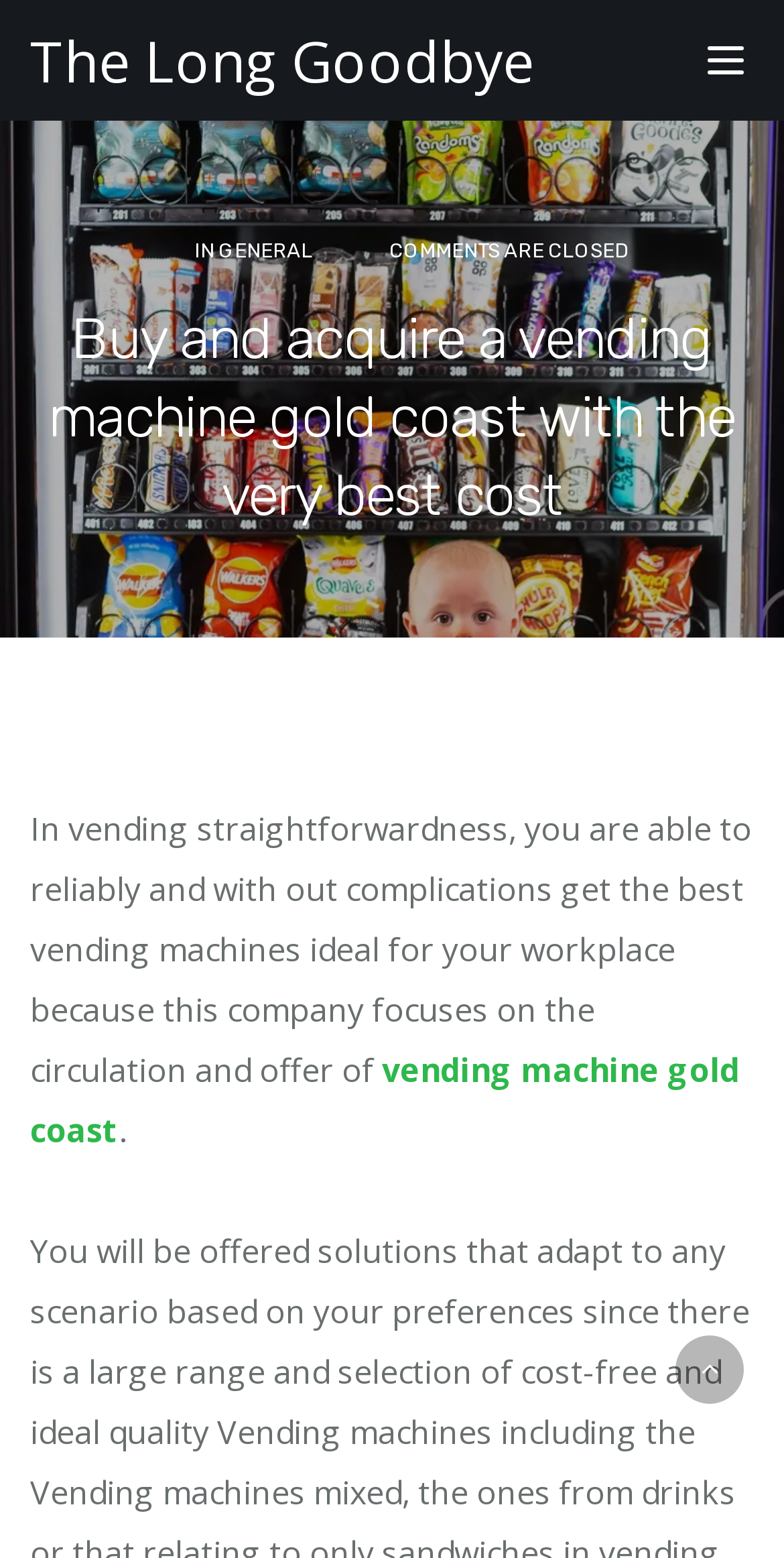What is the icon at the bottom right corner?
Please utilize the information in the image to give a detailed response to the question.

The link element with the text '' is located at the bottom right corner of the webpage, indicating that it is an icon.